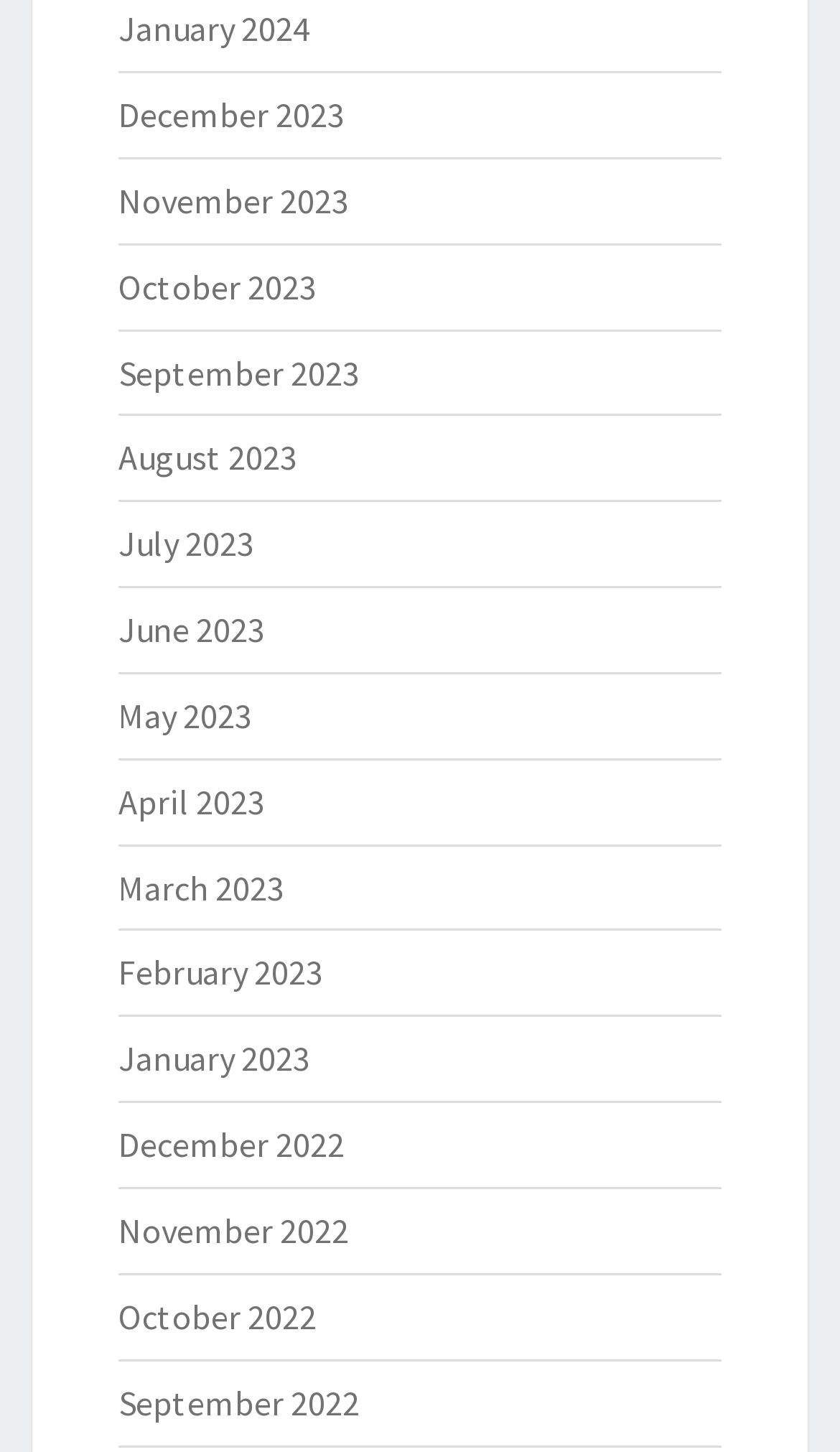Could you indicate the bounding box coordinates of the region to click in order to complete this instruction: "Follow on Twitter".

None